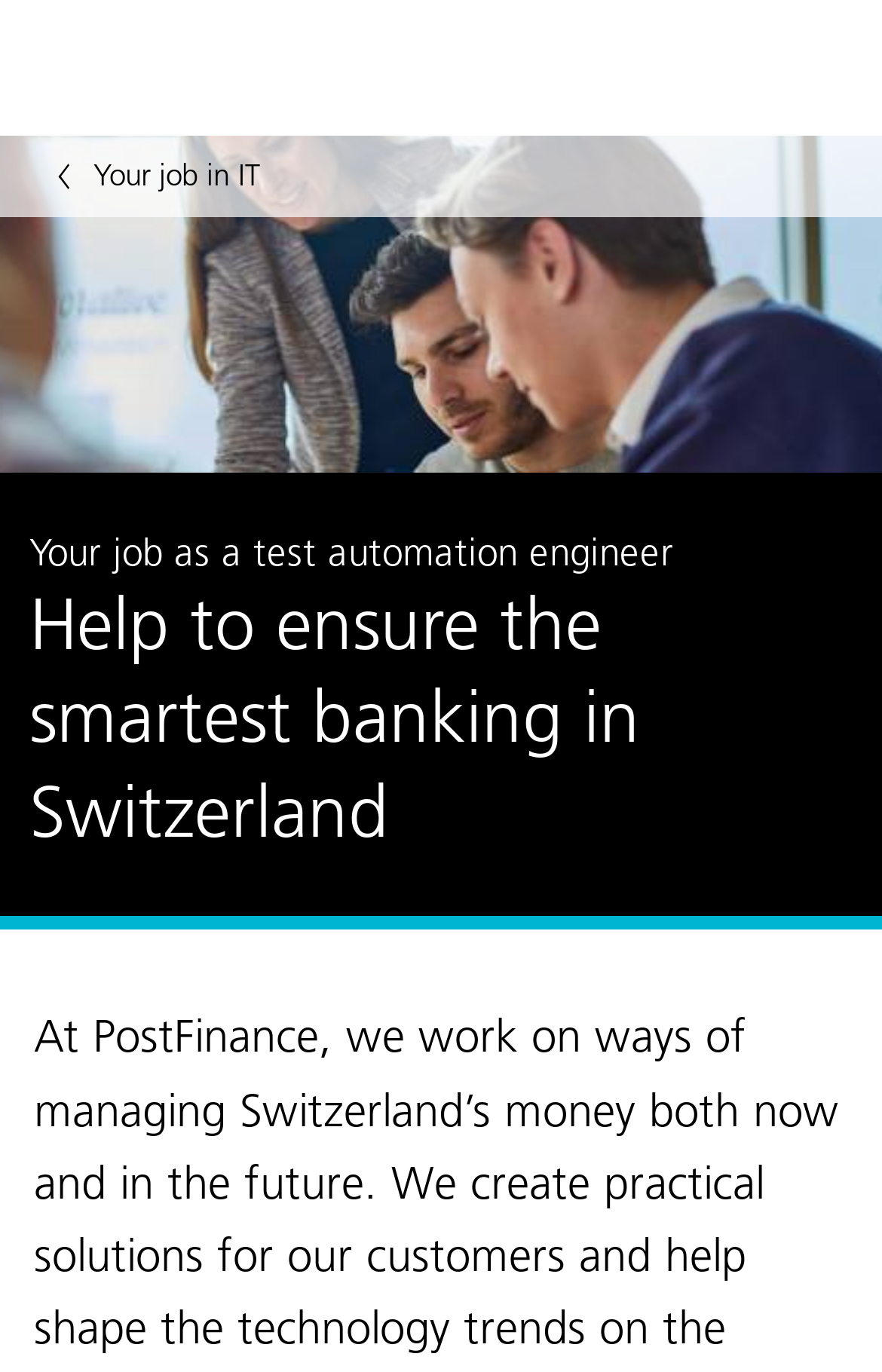From the details in the image, provide a thorough response to the question: What are the social media platforms listed?

The social media platforms listed are Facebook, YouTube, LinkedIn, Kununu, Instagram, and TikTok, which can be found as a series of link elements at the bottom of the webpage.